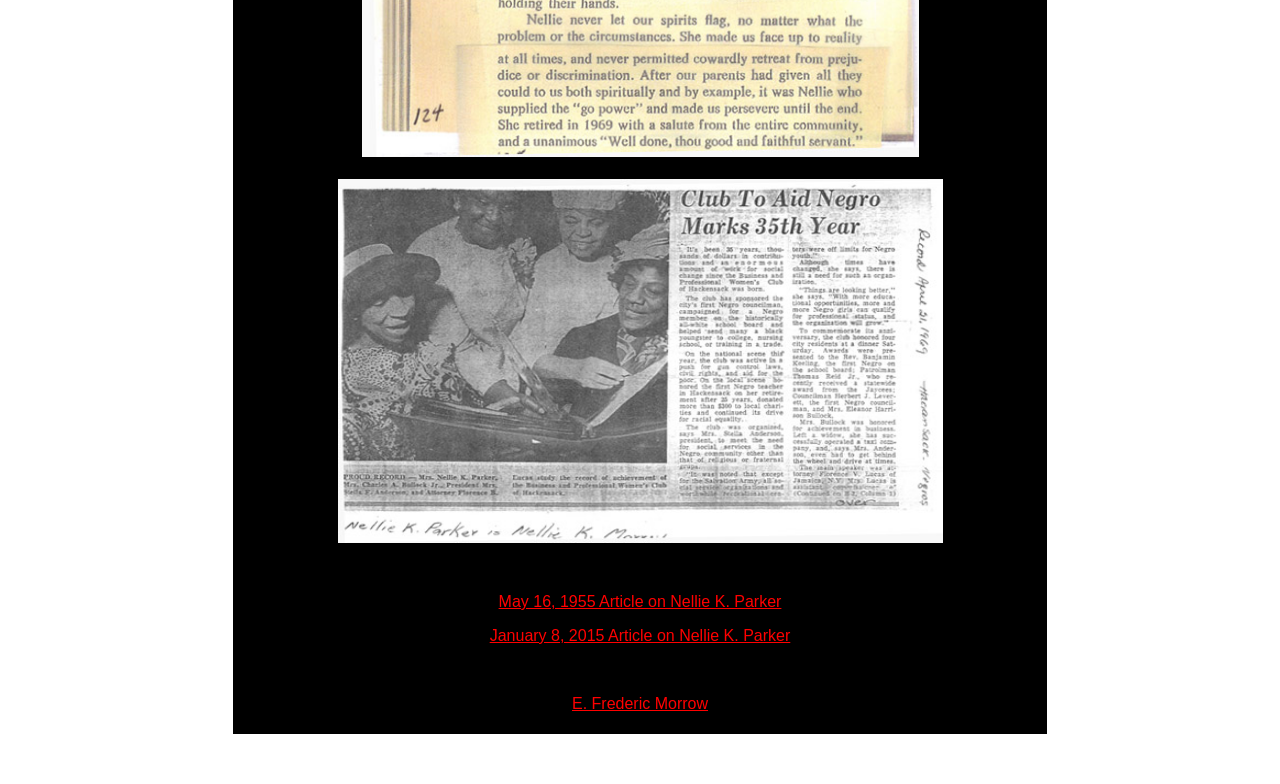What is the name of the person in the image?
Provide a detailed answer to the question, using the image to inform your response.

The image element is located within the gridcell element, which contains text about Nellie K. Parker. It is likely that the image is a portrait of Nellie K. Parker.